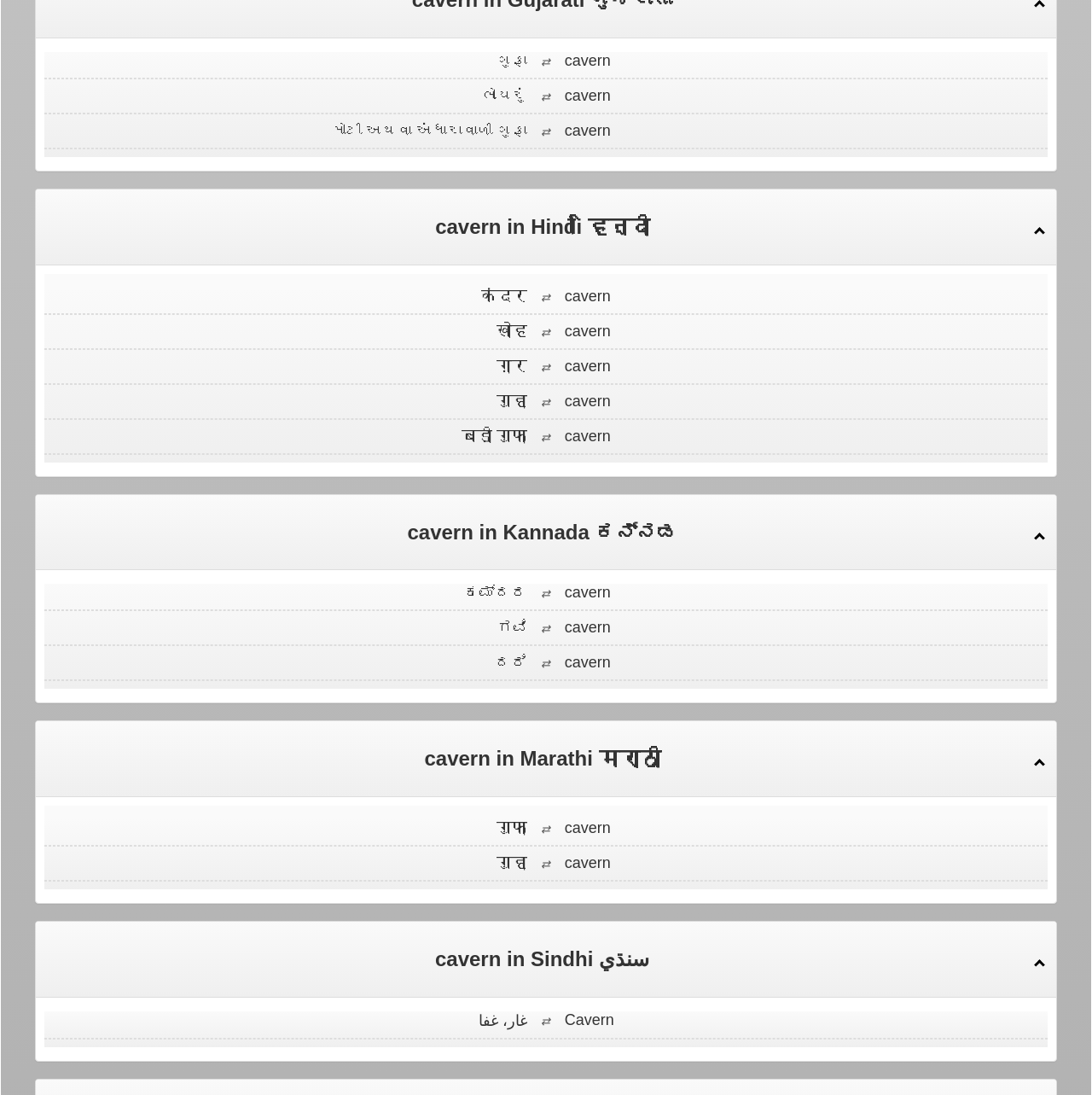Given the description of the UI element: "cavern", predict the bounding box coordinates in the form of [left, top, right, bottom], with each value being a float between 0 and 1.

[0.509, 0.597, 0.567, 0.613]